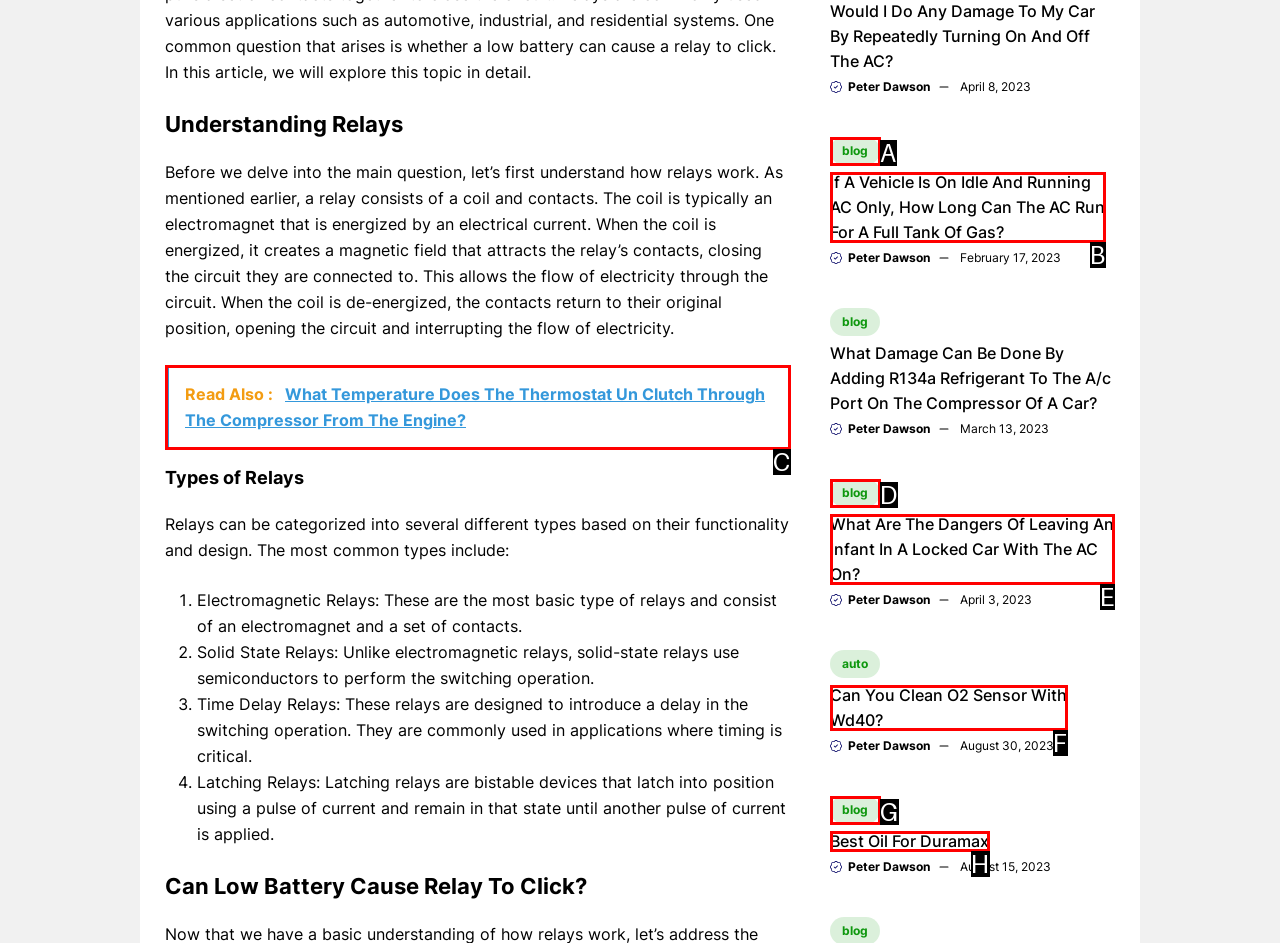Pick the option that corresponds to: Best Oil For Duramax
Provide the letter of the correct choice.

H